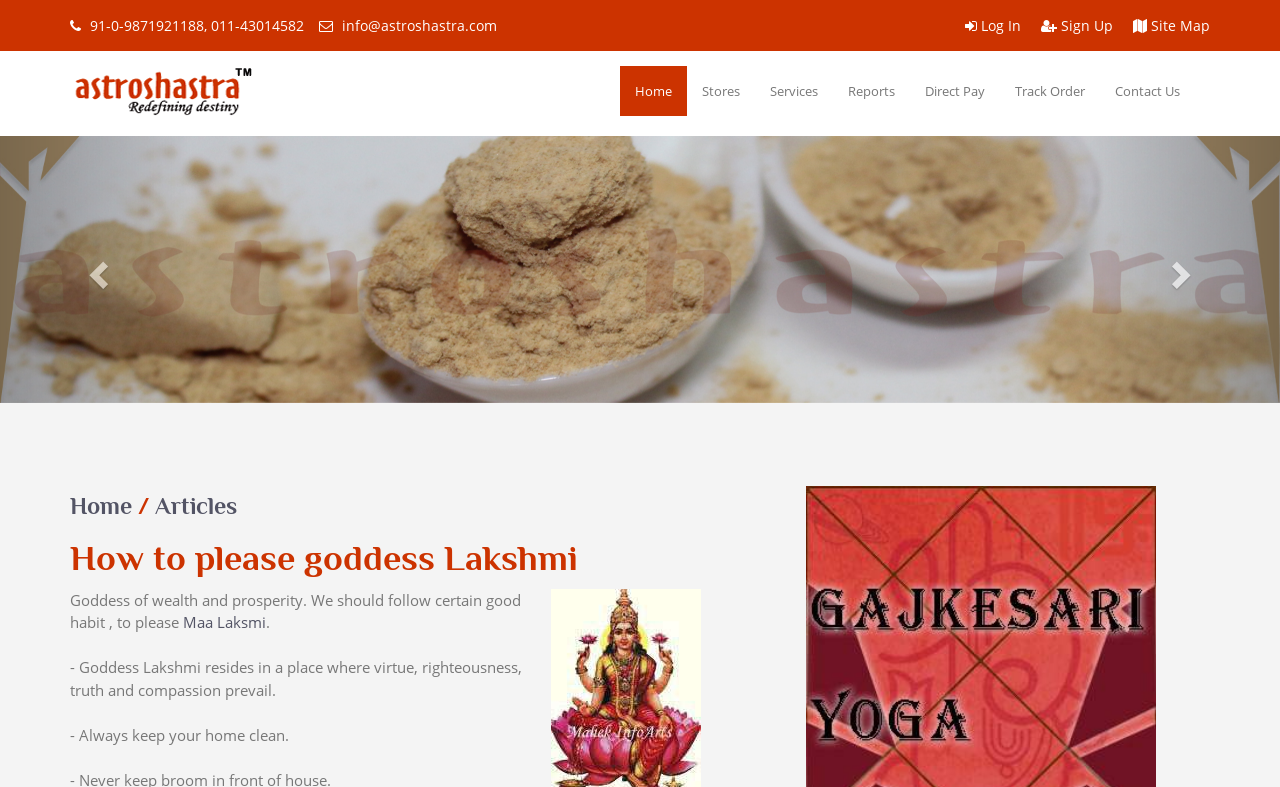What is the advice given to keep the home clean?
Refer to the image and provide a concise answer in one word or phrase.

Always keep your home clean